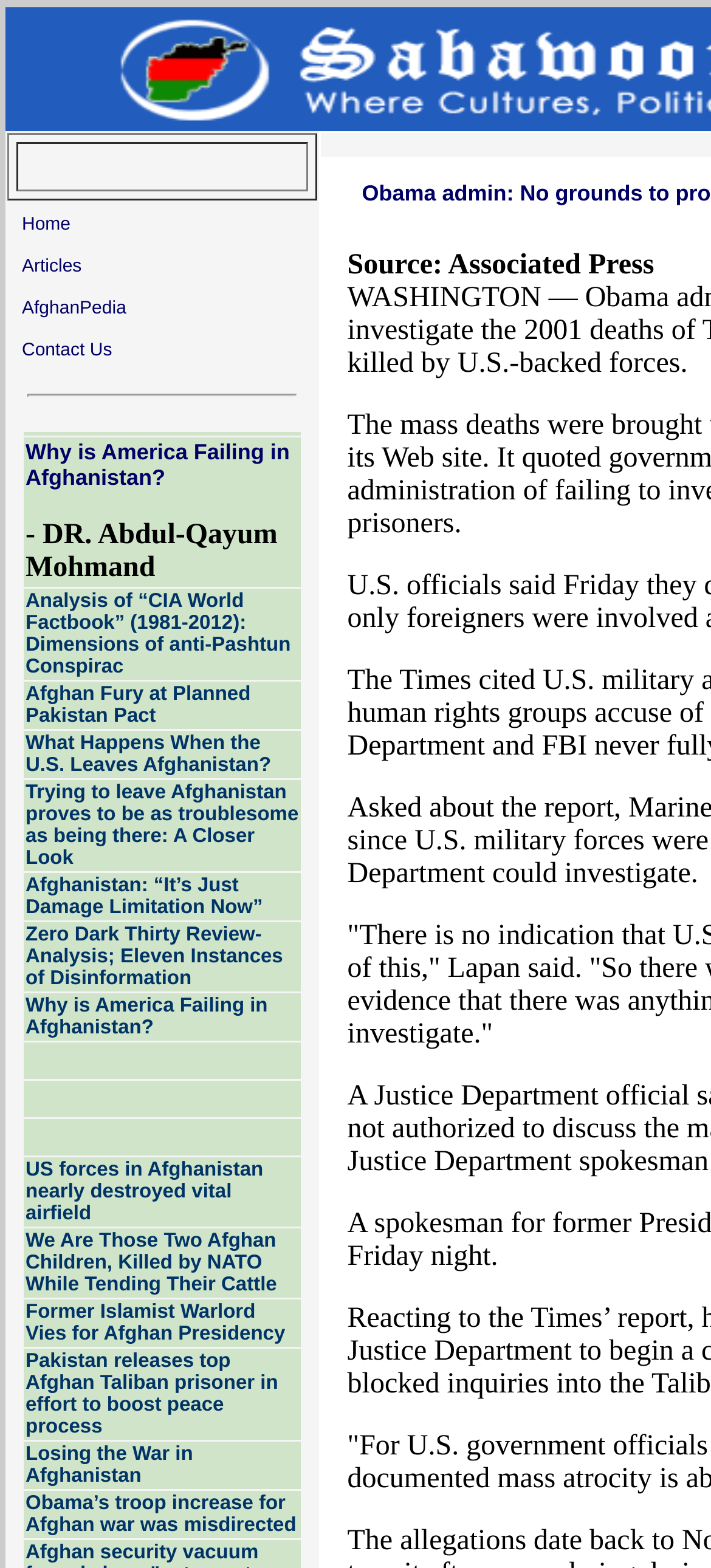Please specify the coordinates of the bounding box for the element that should be clicked to carry out this instruction: "Explore the plant library". The coordinates must be four float numbers between 0 and 1, formatted as [left, top, right, bottom].

None